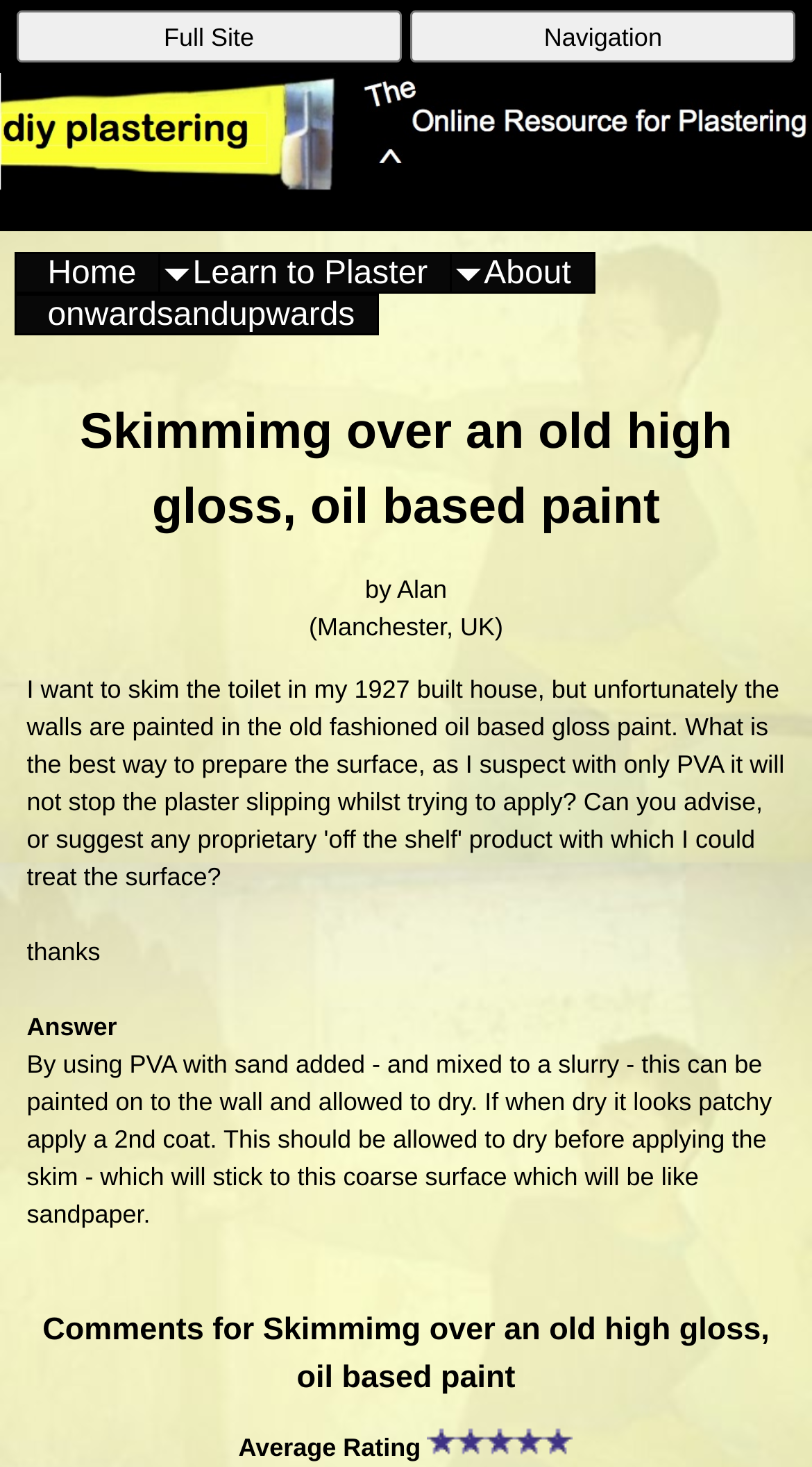Using the provided description Full Site, find the bounding box coordinates for the UI element. Provide the coordinates in (top-left x, top-left y, bottom-right x, bottom-right y) format, ensuring all values are between 0 and 1.

[0.02, 0.007, 0.495, 0.043]